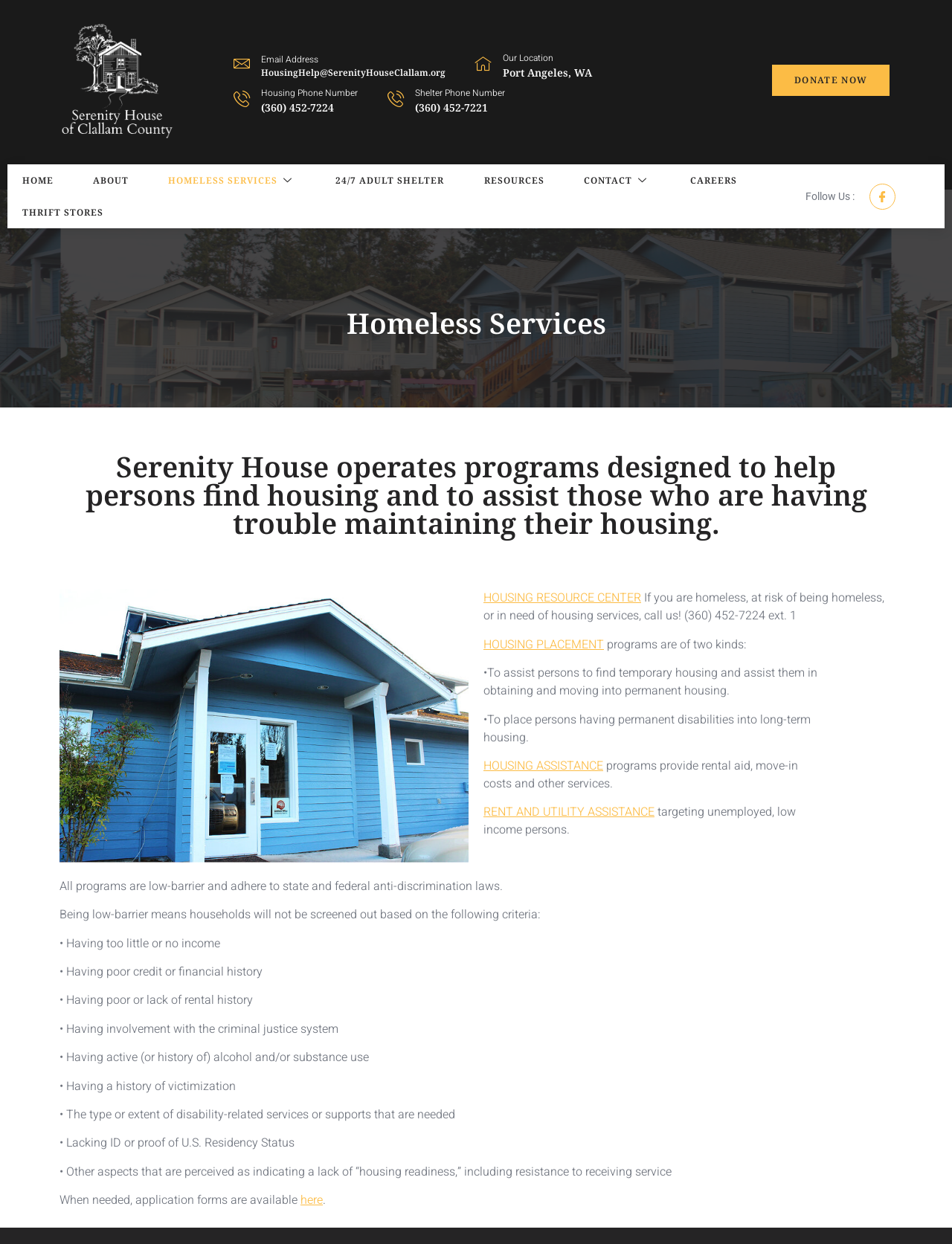Identify the bounding box coordinates of the clickable region required to complete the instruction: "Visit Home". The coordinates should be given as four float numbers within the range of 0 and 1, i.e., [left, top, right, bottom].

[0.023, 0.132, 0.088, 0.158]